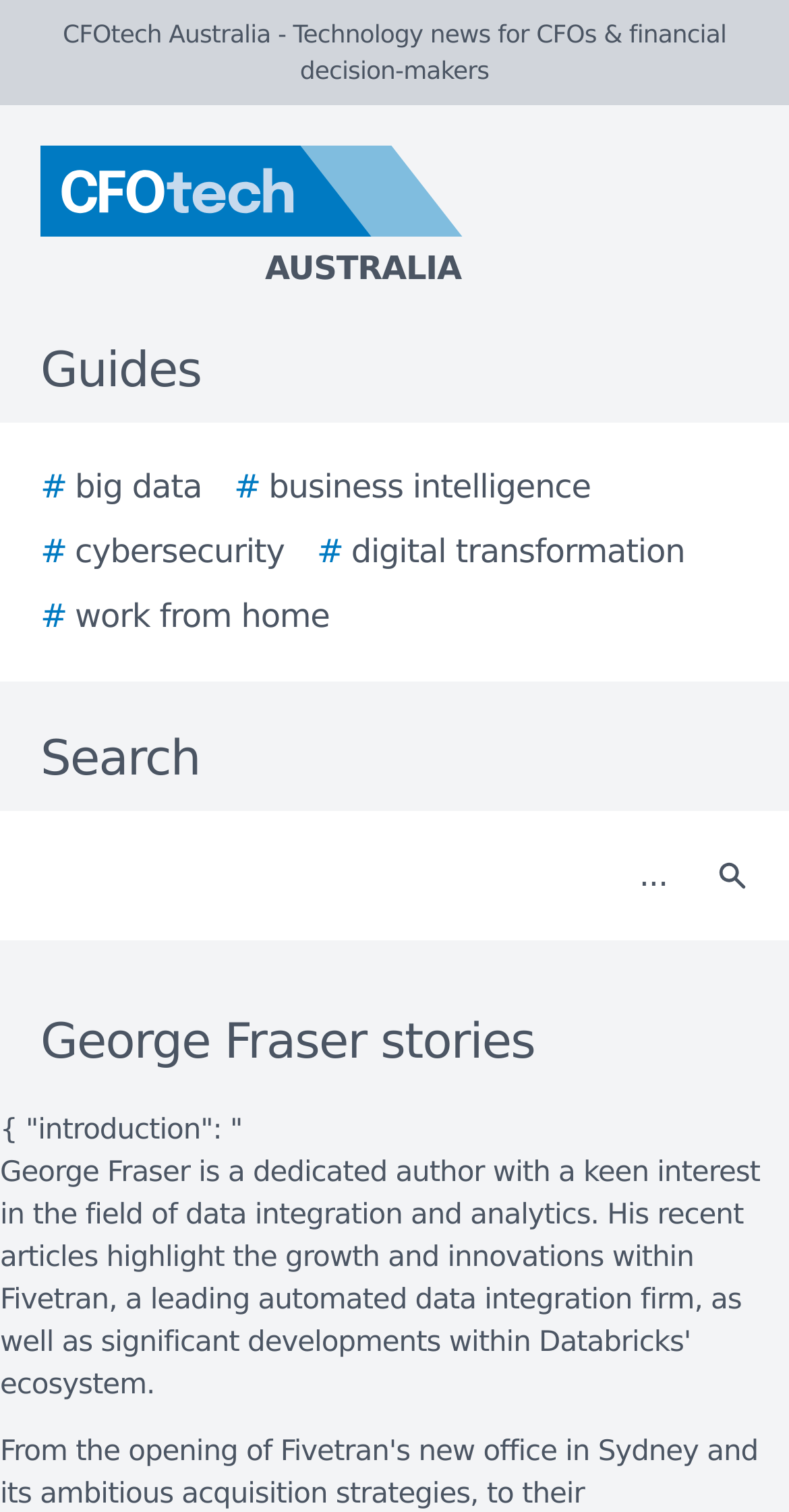Highlight the bounding box coordinates of the element you need to click to perform the following instruction: "Search for big data."

[0.051, 0.306, 0.256, 0.338]